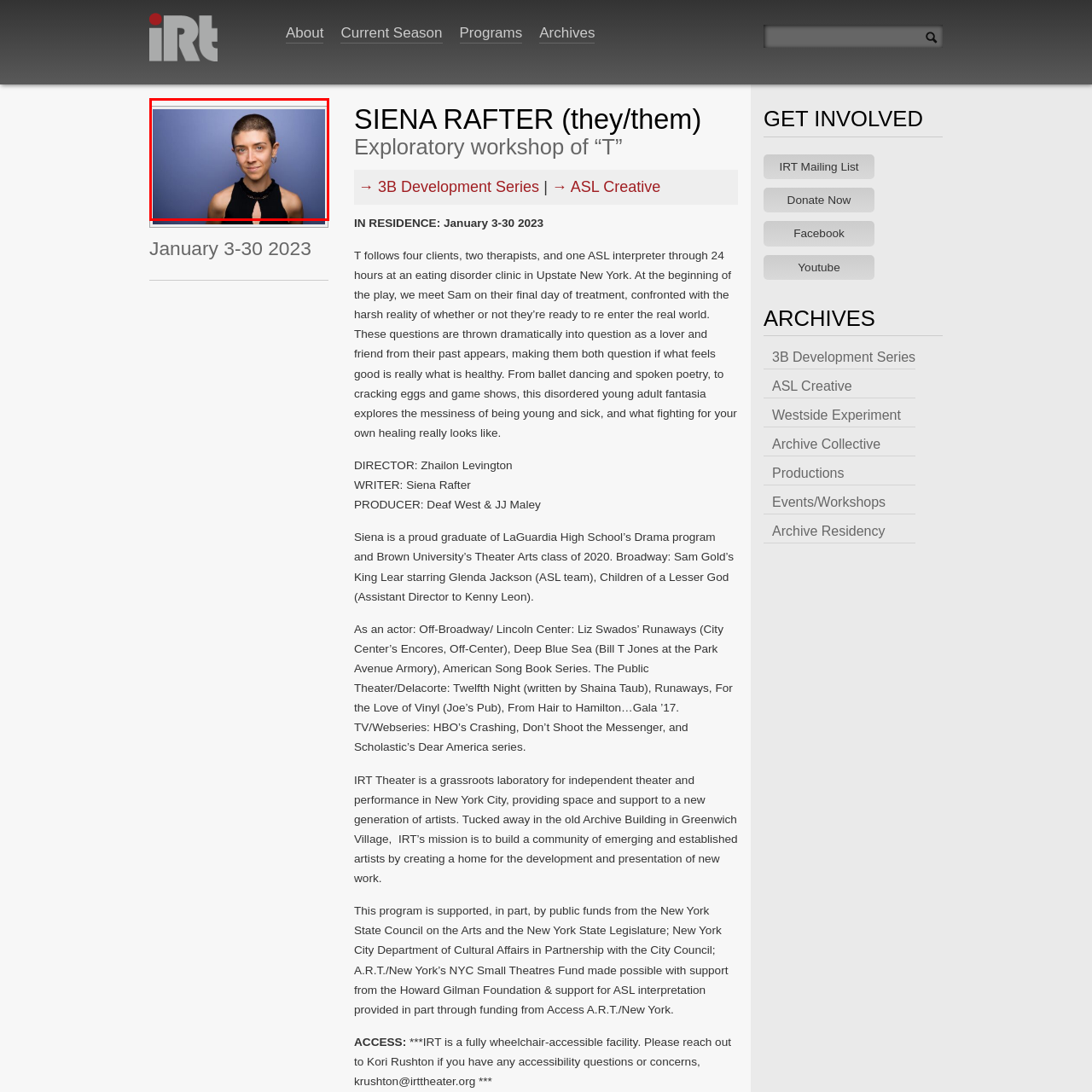Offer a comprehensive description of the image enclosed by the red box.

The image features a person with a short, shaved hairstyle, standing confidently against a soft purple background. They are wearing a sleek black top with a unique design, highlighting their neckline. Their expression is warm and engaging, accentuated by subtle hoop earrings. This portrait is likely a promotional or artistic image associated with the “Exploratory workshop of 'T',” directed by Zhailon Levington, emphasizing themes of self-discovery and resilience within the context of personal struggles and healing. The work is set to take place from January 3-30, 2023, at the IRT Theater, a venue known for supporting emerging artists and innovative performances.